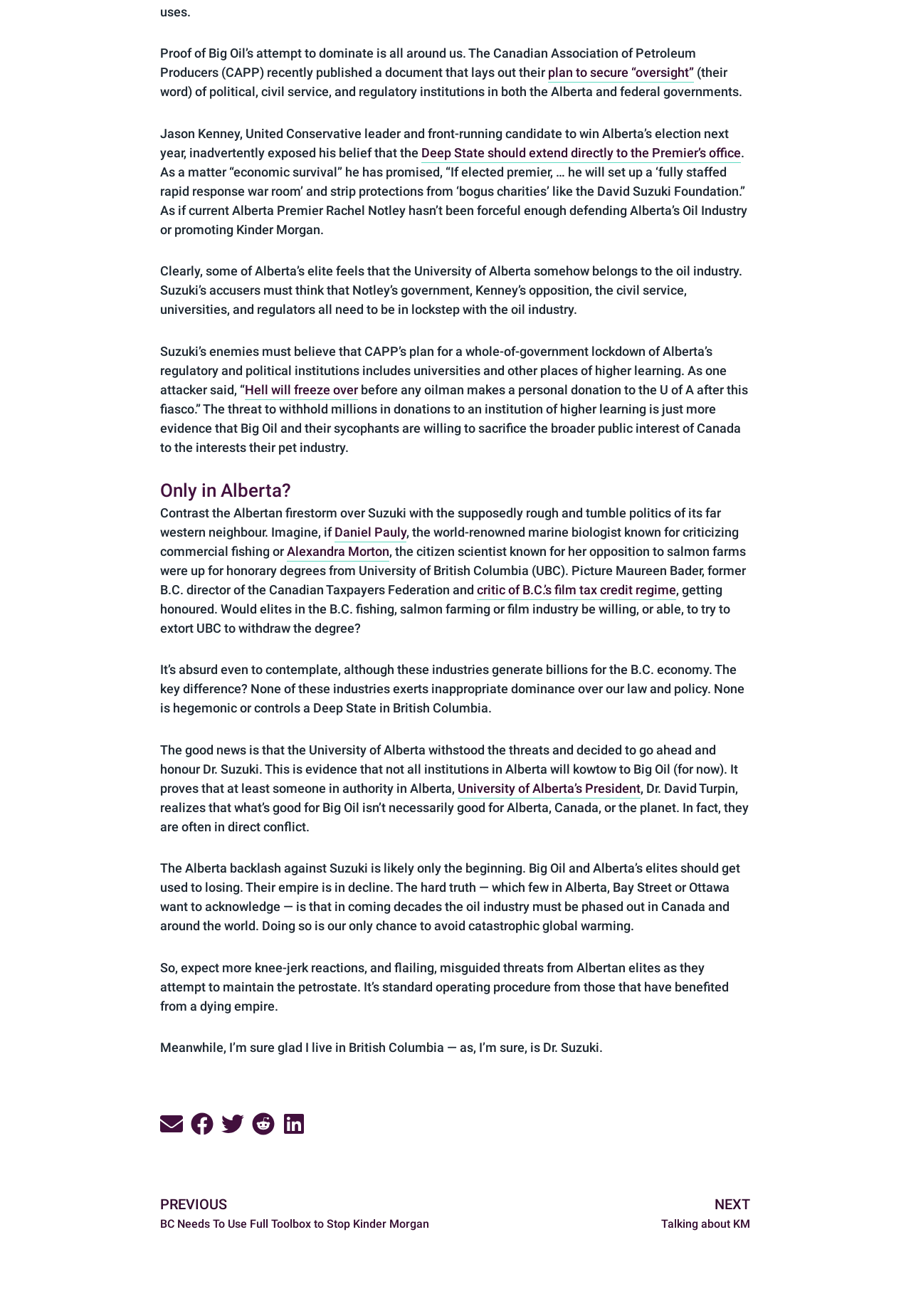What is the plan of the Canadian Association of Petroleum Producers?
Answer the question with detailed information derived from the image.

According to the text, the Canadian Association of Petroleum Producers (CAPP) recently published a document that lays out their plan to secure 'oversight' of political, civil service, and regulatory institutions in both the Alberta and federal governments.